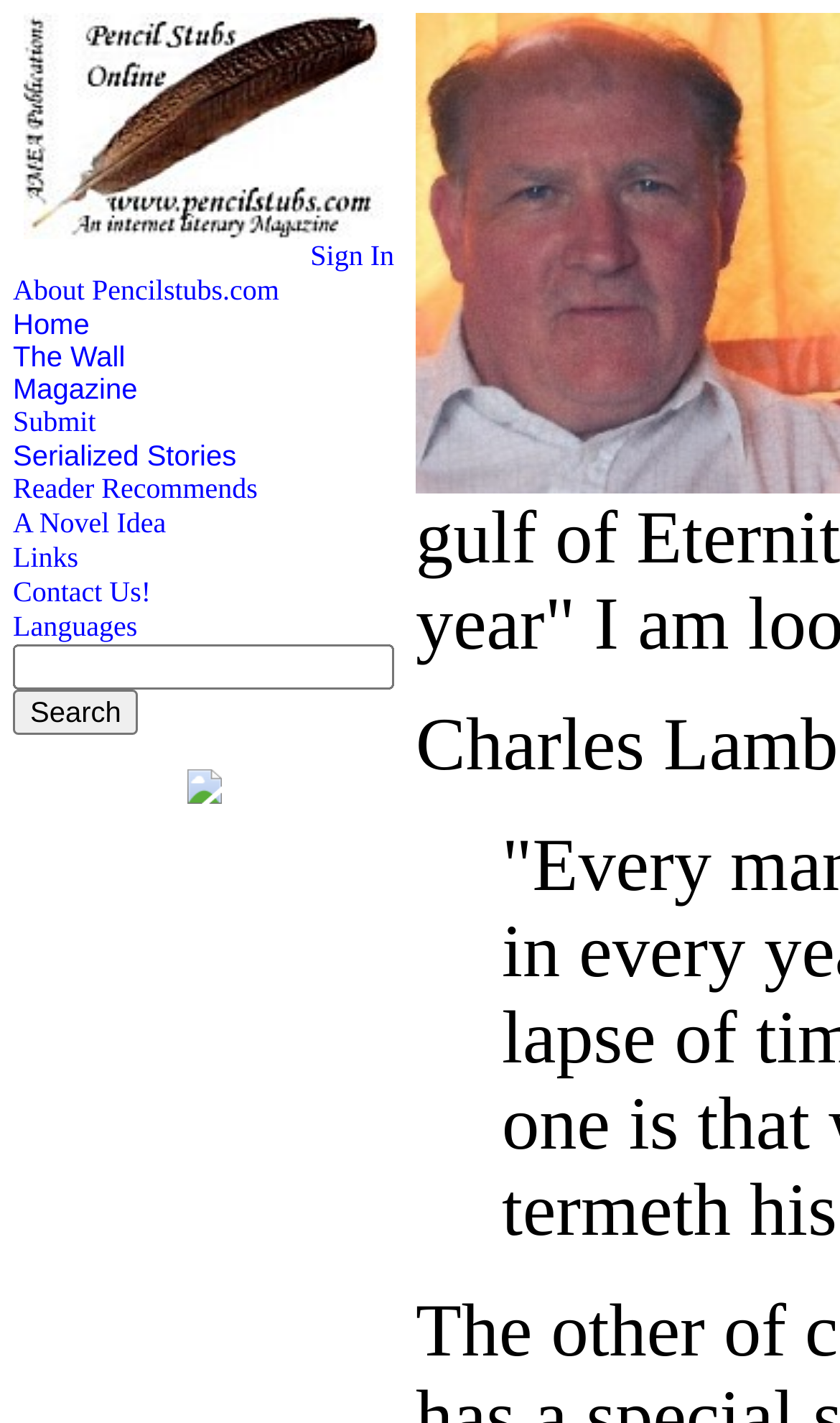Generate a detailed explanation of the webpage's features and information.

The webpage "Irish Eyes on Pencil Stubs Online" has a navigation menu at the top, spanning almost the entire width of the page. This menu consists of 13 links, including "Sign In", "About Pencilstubs.com", "Home", "The Wall", "Magazine", "Submit", "Serialized Stories", "Reader Recommends", "A Novel Idea", "Links", "Contact Us!", and "Languages". These links are arranged horizontally, with "Sign In" on the left and "Languages" on the right.

Below the navigation menu, there is a search bar with a text box and a "Search" button. The search bar is positioned near the top-left corner of the page.

On the top-right corner of the page, there is an image, which is likely a logo or an icon. Another image is located near the bottom-left corner of the page.

The rest of the page is occupied by a large empty space, with no visible content or text. There are no news articles, paragraphs, or other types of content on the page. The focus of the page appears to be on the navigation menu and the search bar.